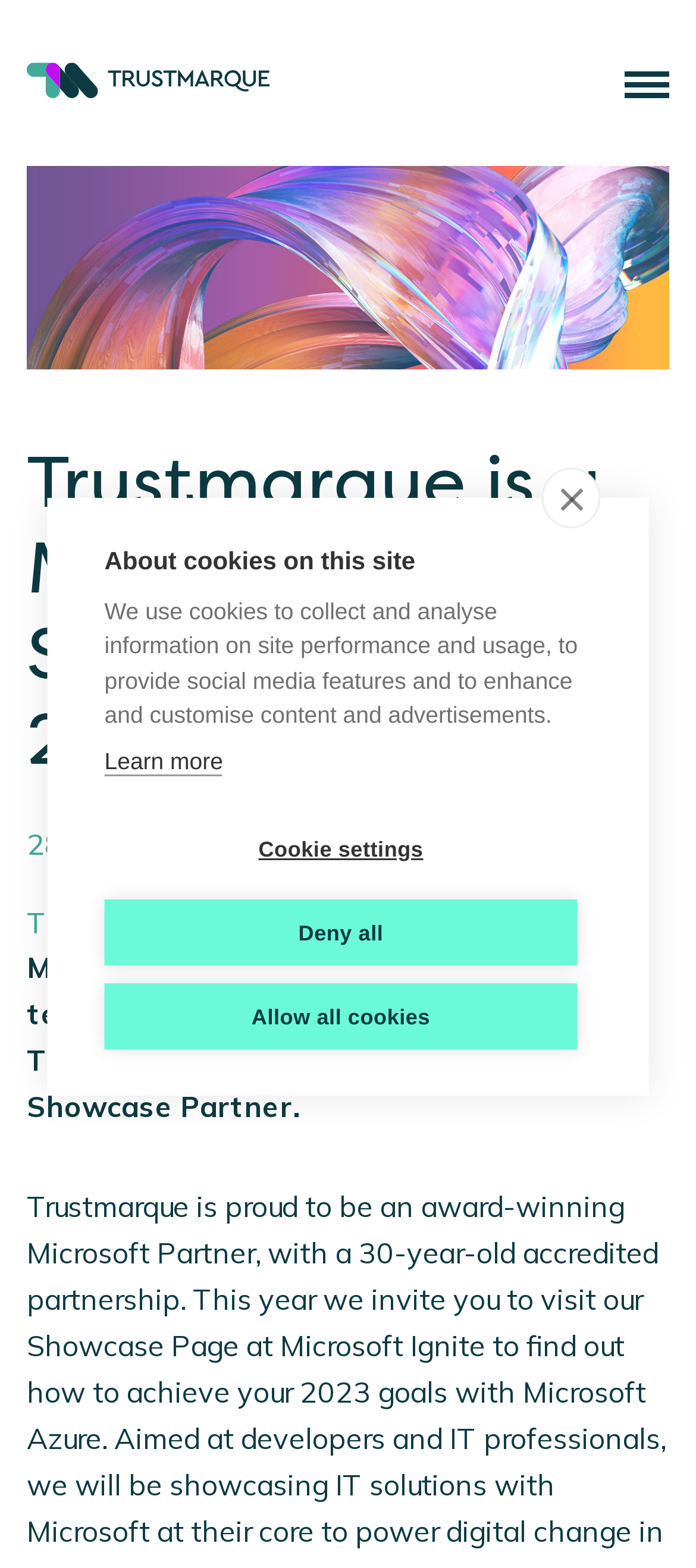What is the date of the Microsoft Ignite conference?
By examining the image, provide a one-word or phrase answer.

28 September 2022